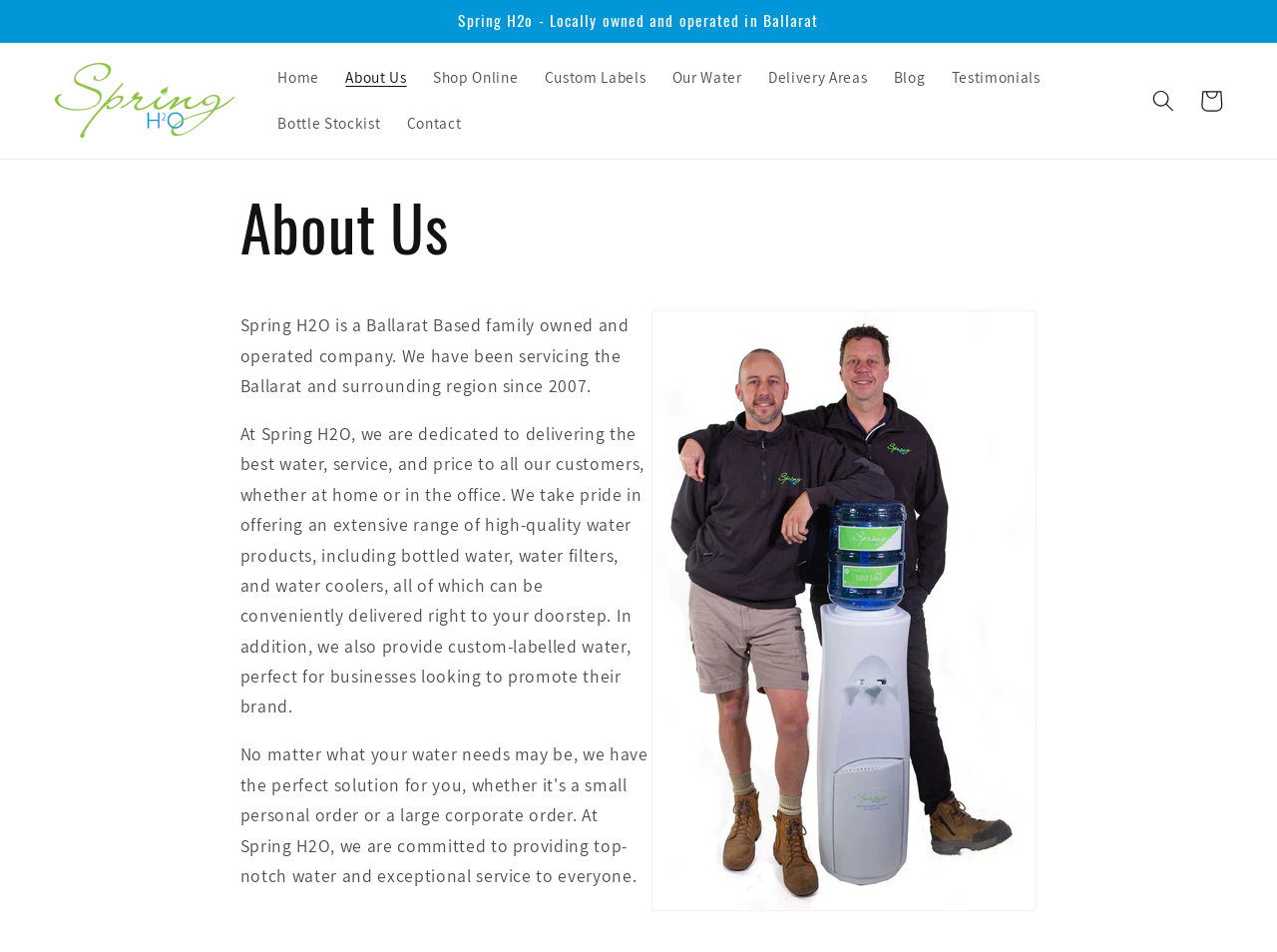What type of company is Spring H2O?
Look at the image and answer the question using a single word or phrase.

Family owned and operated